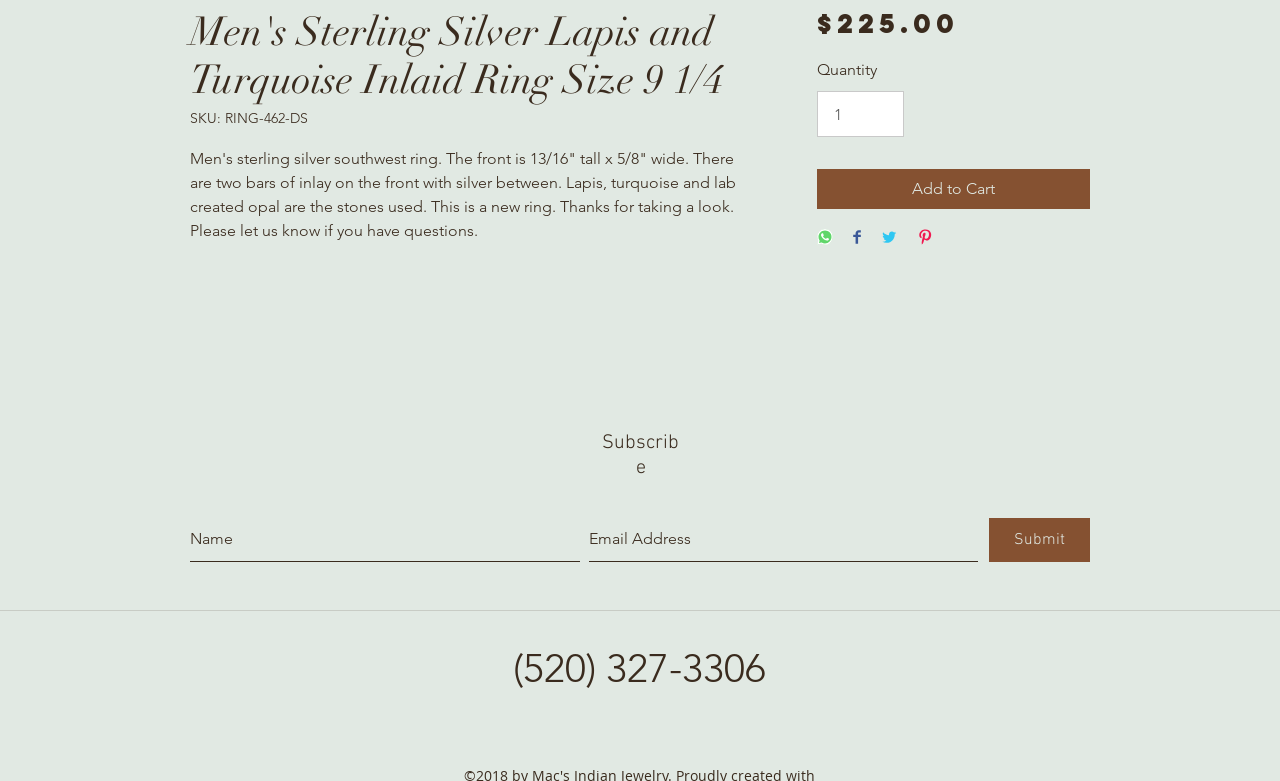Find the bounding box coordinates for the area that must be clicked to perform this action: "Share on WhatsApp".

[0.638, 0.294, 0.651, 0.318]